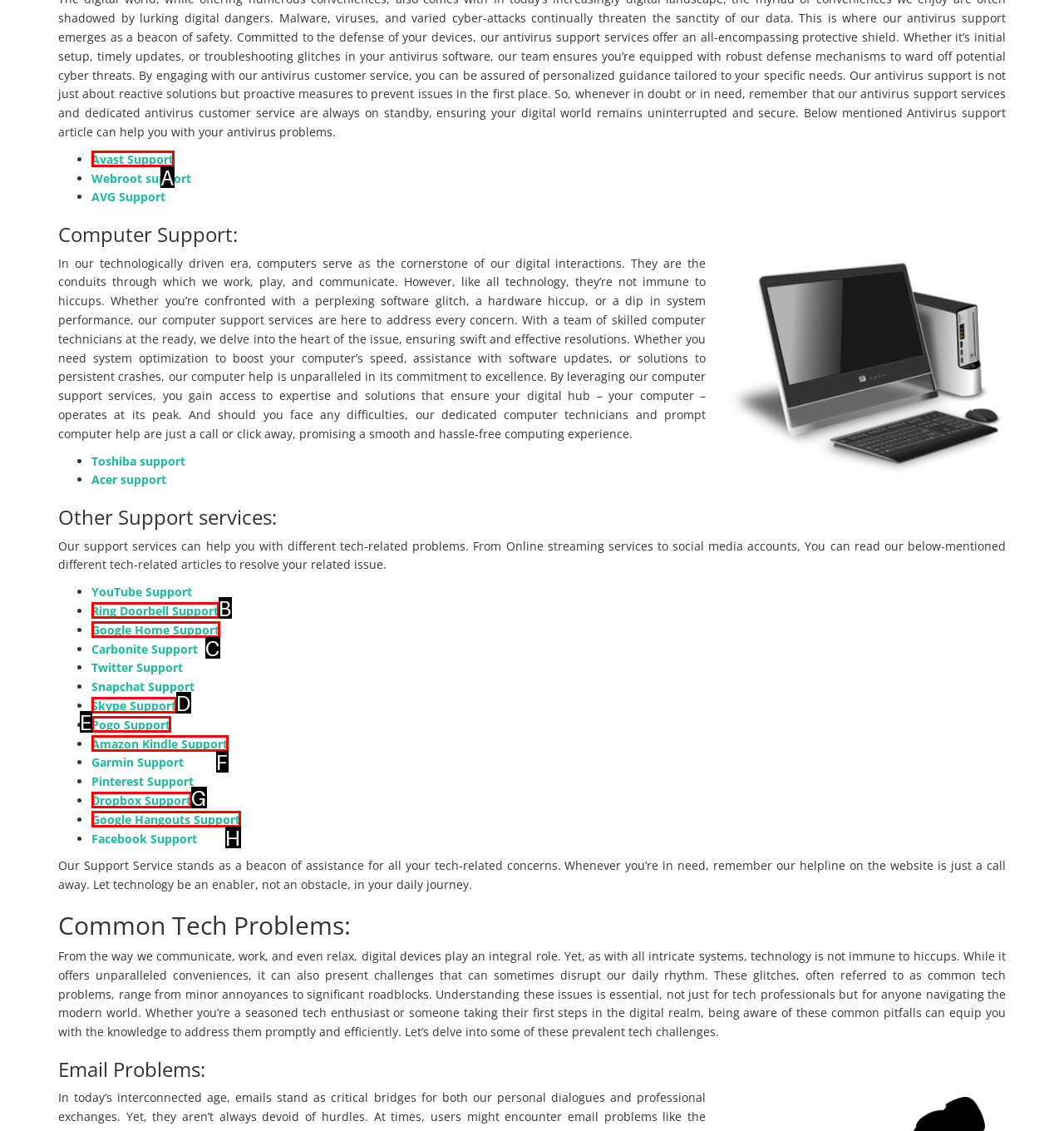Pinpoint the HTML element that fits the description: Ring Doorbell Support
Answer by providing the letter of the correct option.

B